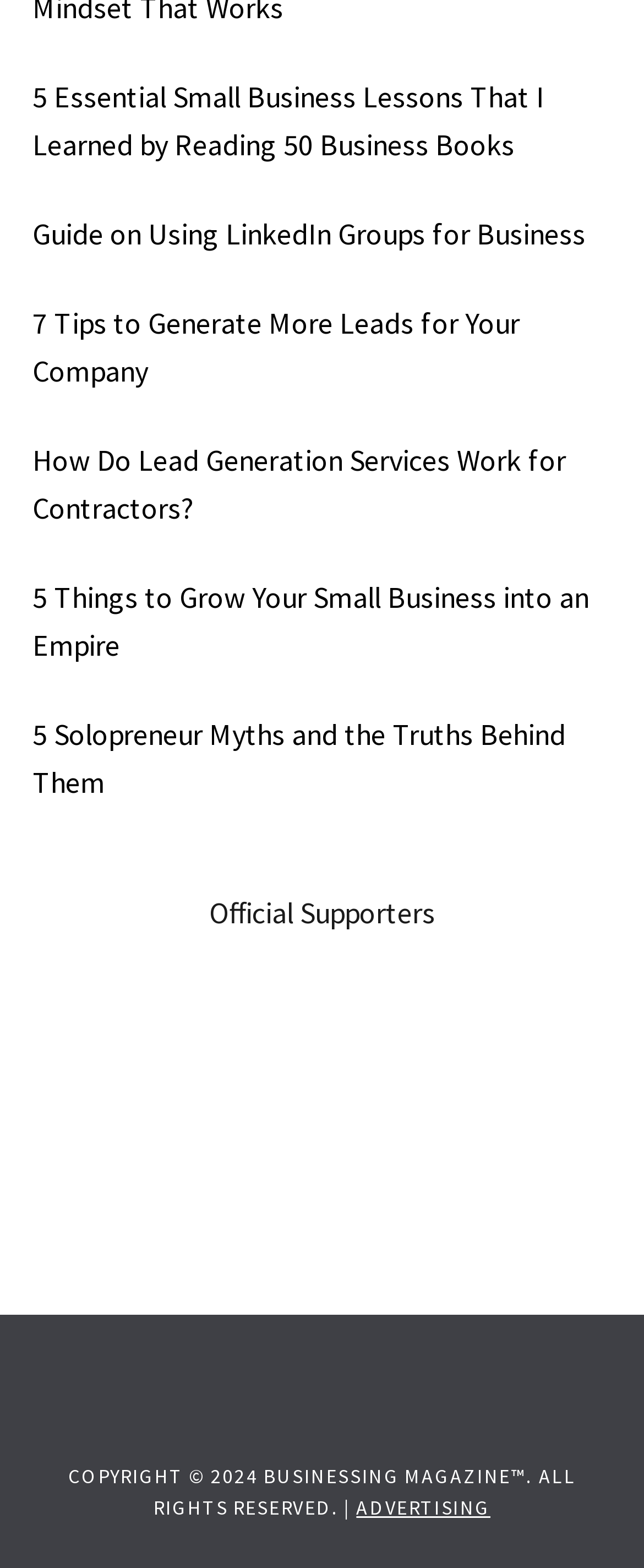What is the purpose of the images next to the links?
Kindly give a detailed and elaborate answer to the question.

The images next to the links appear to be logos of the companies, so their purpose is to represent the companies visually.